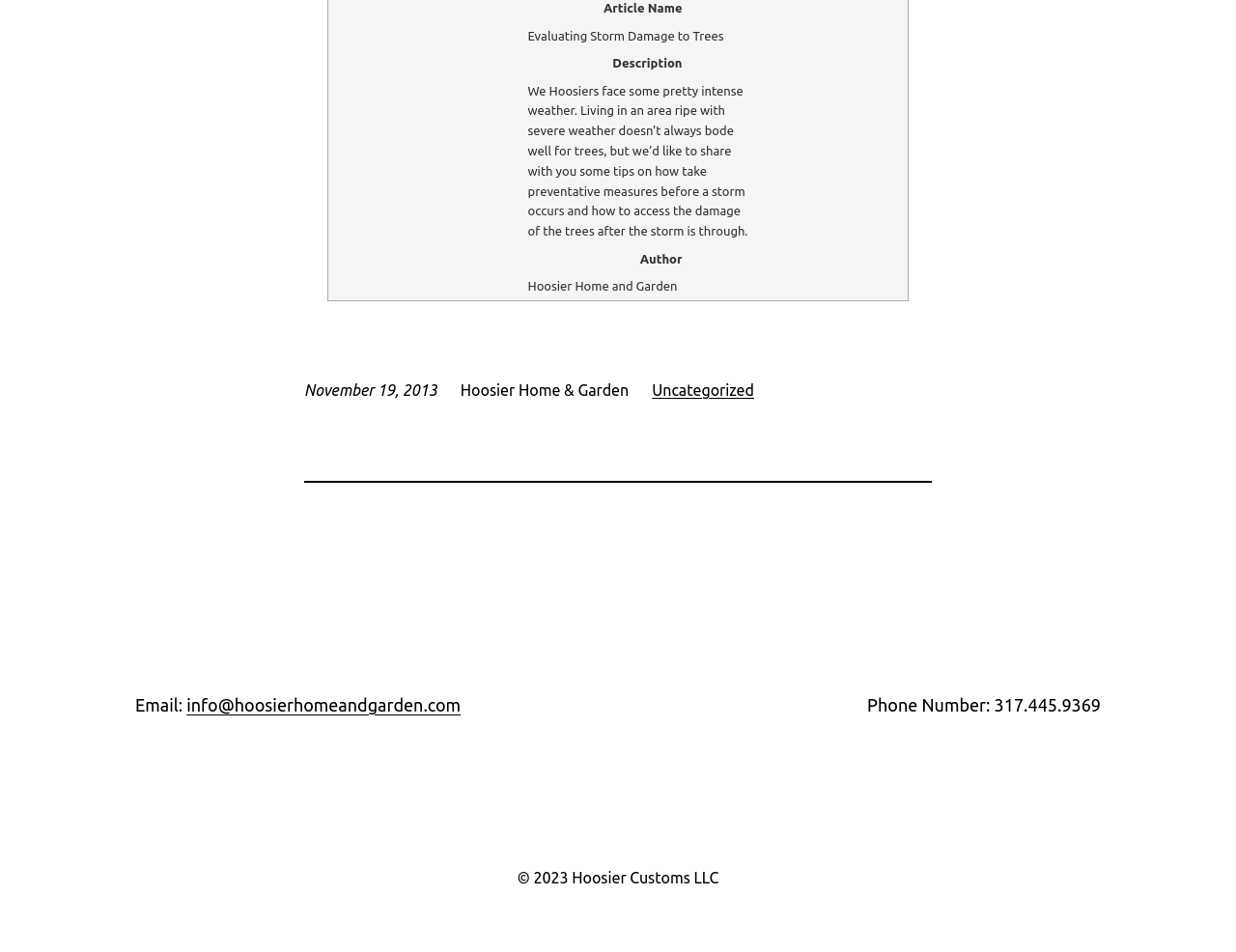Find the bounding box coordinates for the HTML element described as: "info@hoosierhomeandgarden.com". The coordinates should consist of four float values between 0 and 1, i.e., [left, top, right, bottom].

[0.151, 0.73, 0.373, 0.75]